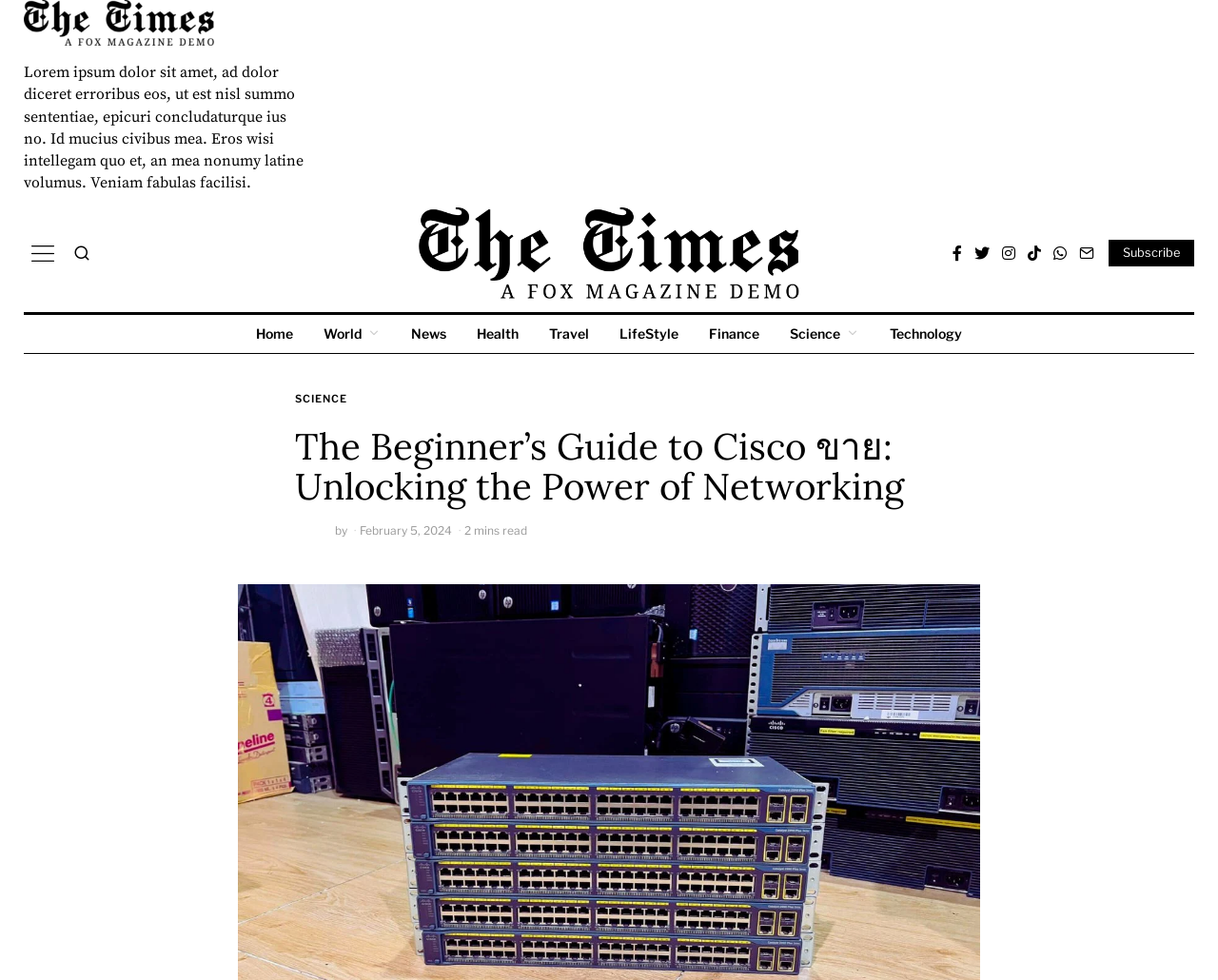Indicate the bounding box coordinates of the element that needs to be clicked to satisfy the following instruction: "Read the article about Cisco ขาย". The coordinates should be four float numbers between 0 and 1, i.e., [left, top, right, bottom].

[0.242, 0.435, 0.758, 0.517]